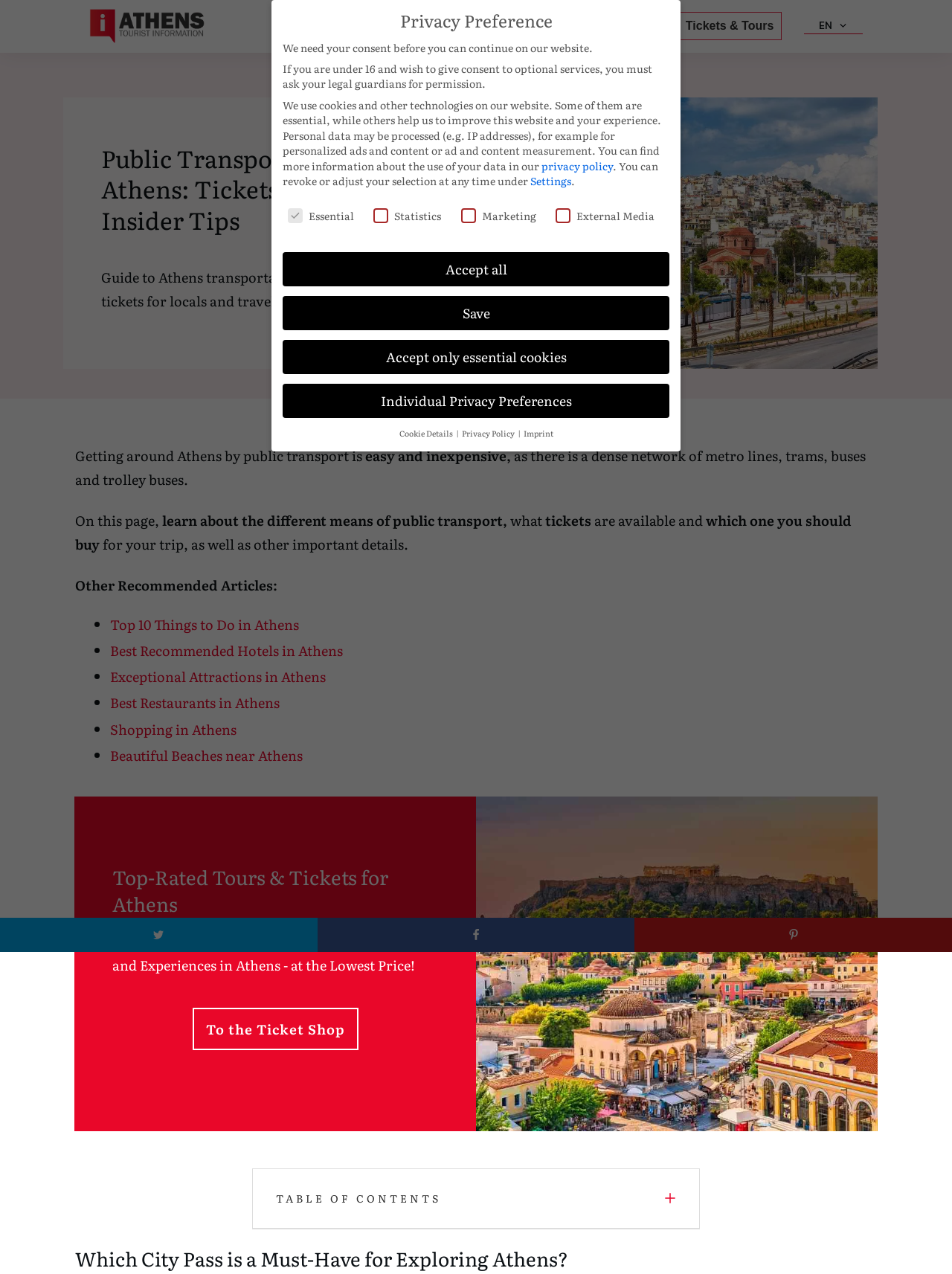Using the provided element description "Best Recommended Hotels in Athens", determine the bounding box coordinates of the UI element.

[0.116, 0.503, 0.36, 0.518]